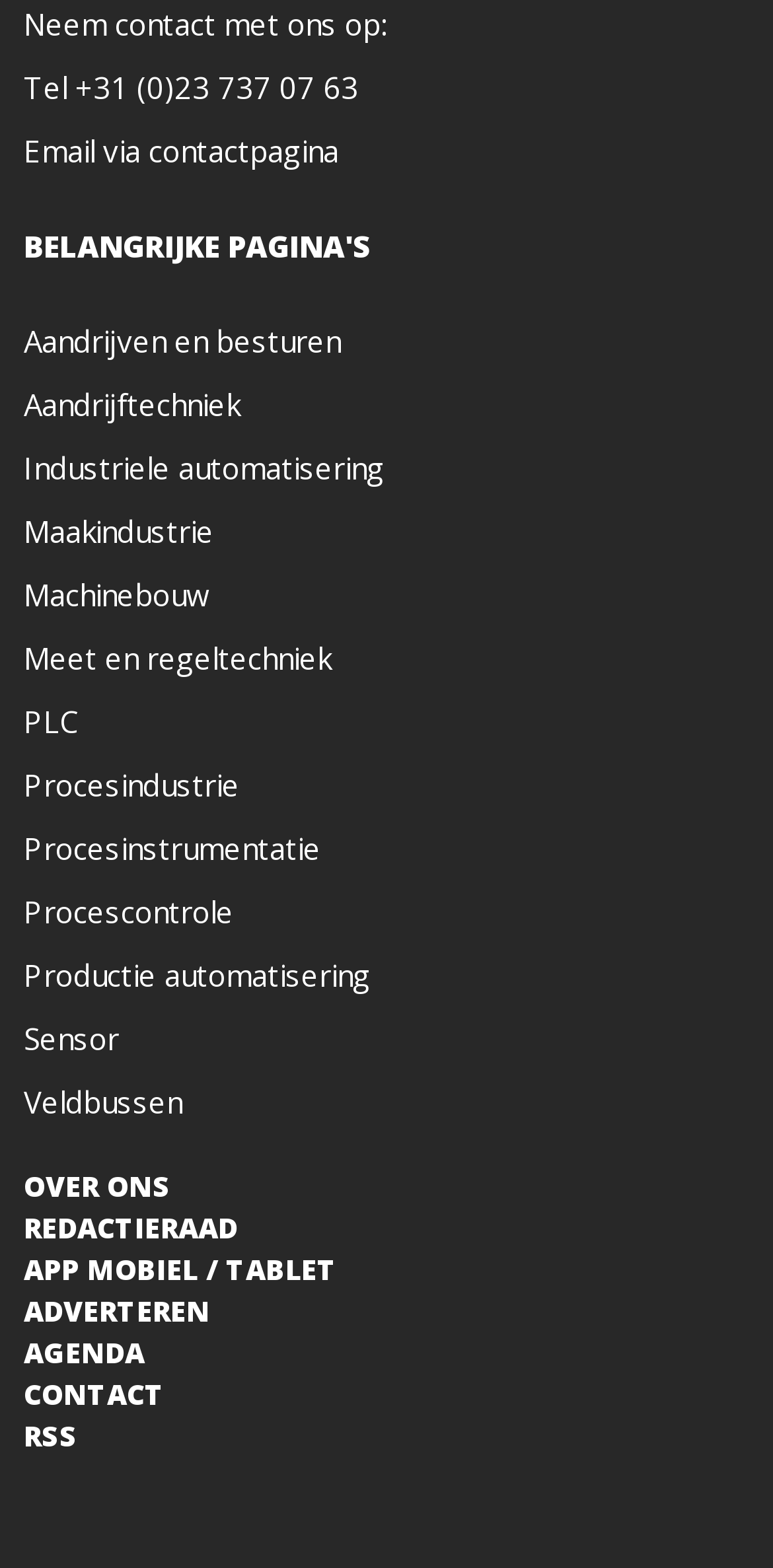Find and specify the bounding box coordinates that correspond to the clickable region for the instruction: "Go to Leawood, KS".

None